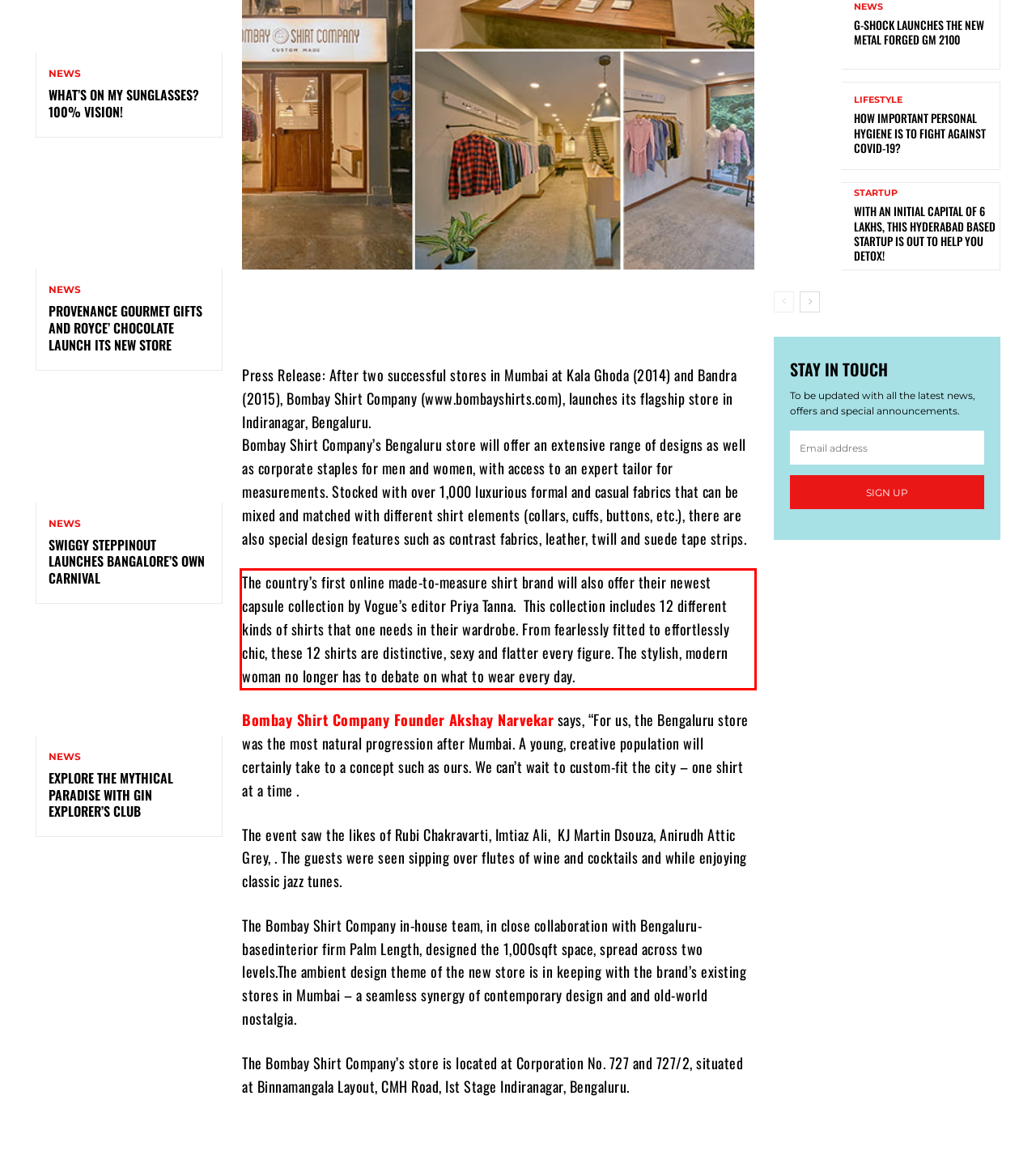In the screenshot of the webpage, find the red bounding box and perform OCR to obtain the text content restricted within this red bounding box.

The country’s first online made-to-measure shirt brand will also offer their newest capsule collection by Vogue’s editor Priya Tanna. This collection includes 12 different kinds of shirts that one needs in their wardrobe. From fearlessly fitted to effortlessly chic, these 12 shirts are distinctive, sexy and flatter every figure. The stylish, modern woman no longer has to debate on what to wear every day.